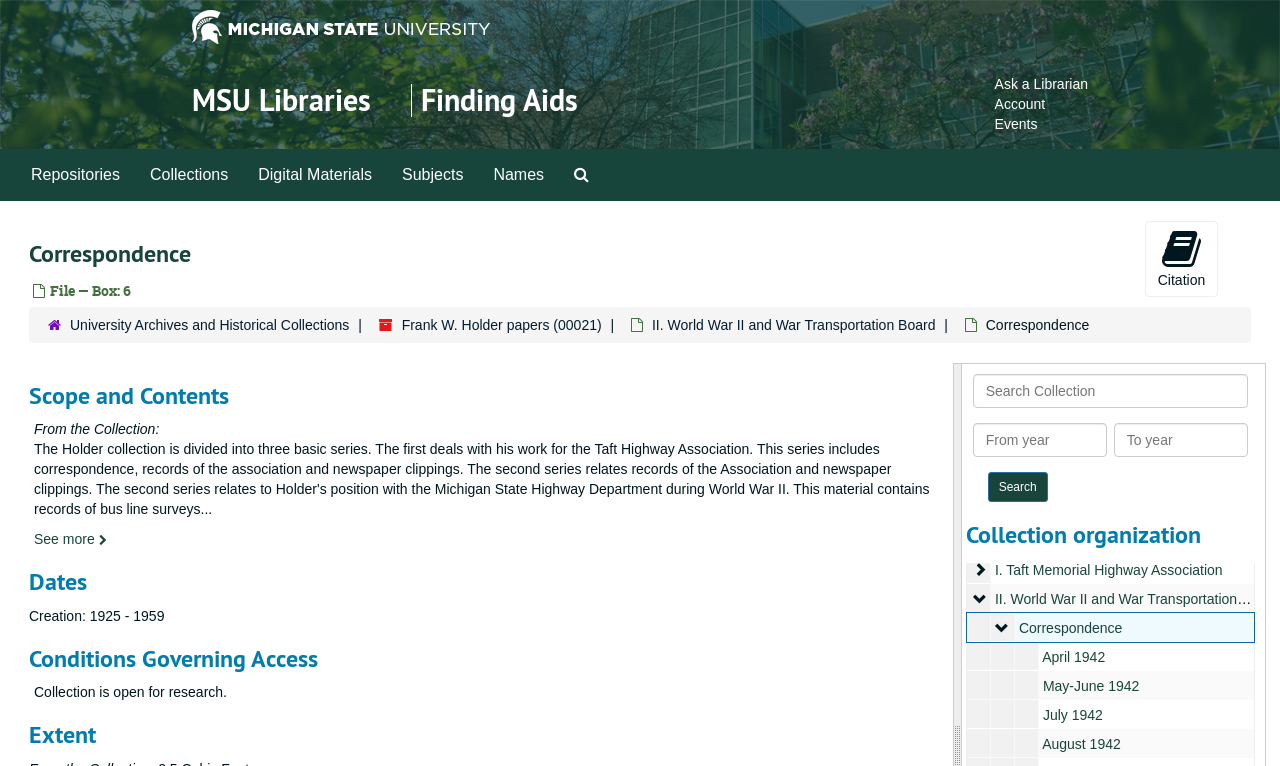Please identify the bounding box coordinates of the clickable region that I should interact with to perform the following instruction: "Expand the II. World War II and War Transportation Board section". The coordinates should be expressed as four float numbers between 0 and 1, i.e., [left, top, right, bottom].

[0.755, 0.763, 0.776, 0.802]